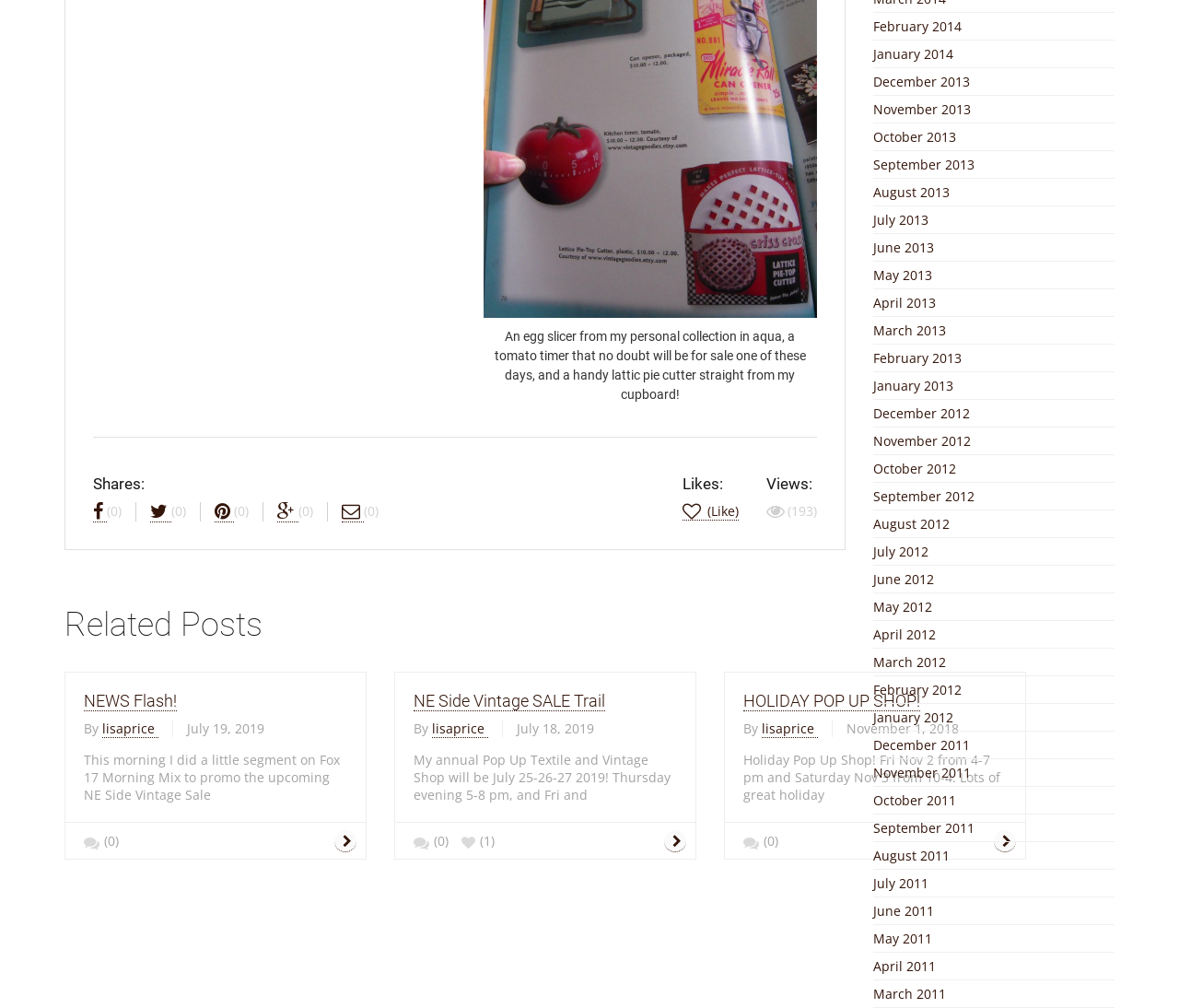Highlight the bounding box of the UI element that corresponds to this description: "lisaprice".

[0.087, 0.714, 0.134, 0.732]